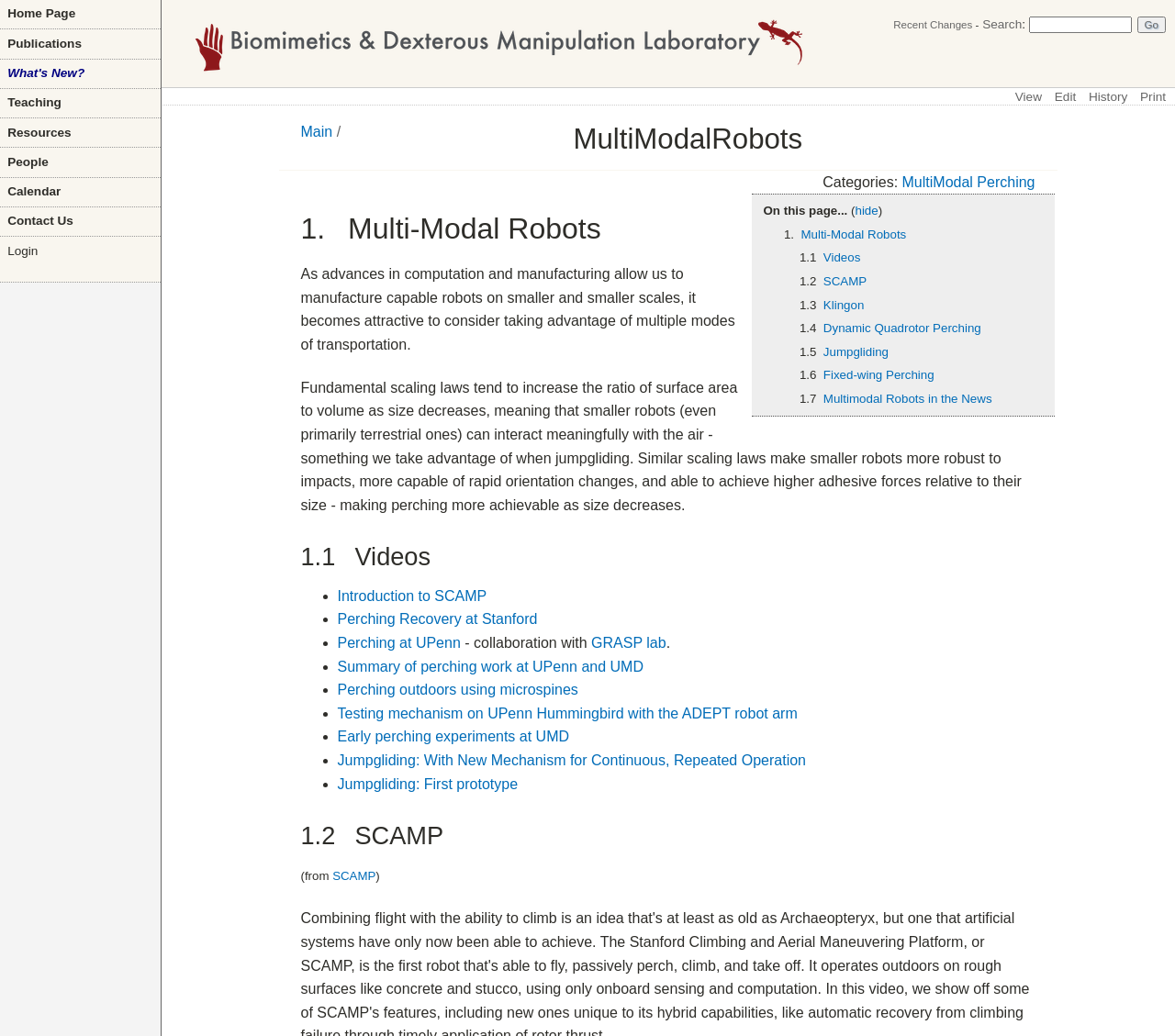Write an elaborate caption that captures the essence of the webpage.

The webpage is about MultiModalRobots, specifically the Biomimetics and Dextrous Manipulation Lab. At the top, there is a navigation menu with links to various pages, including Home Page, Publications, What's New?, Teaching, Resources, People, Calendar, Contact Us, and Login.

Below the navigation menu, there is a logo image of the Biomimetics and Dextrous Manipulation Lab, accompanied by a link to the lab's page. On the right side of the logo, there are links to Recent Changes, Search, and a textbox with a Go button.

The main content of the page is divided into sections. The first section is headed "MultiModalRobots" and has a brief introduction to the concept of multimodal robots. Below the introduction, there are links to various categories, including MultiModal, Perching, and others.

The next section is headed "On this page..." and has a list of links to different topics, including Multi-Modal Robots, Videos, SCAMP, Jumpgliding, and Fixed-wing Perching. Each topic has a brief description and links to related pages or videos.

The Videos section has a list of bullet points, each with a link to a video, such as Introduction to SCAMP, Perching Recovery at Stanford, and others. The SCAMP section has a brief description of the project and links to related pages.

Throughout the page, there are headings and subheadings that organize the content into clear sections, making it easy to navigate and find specific information.